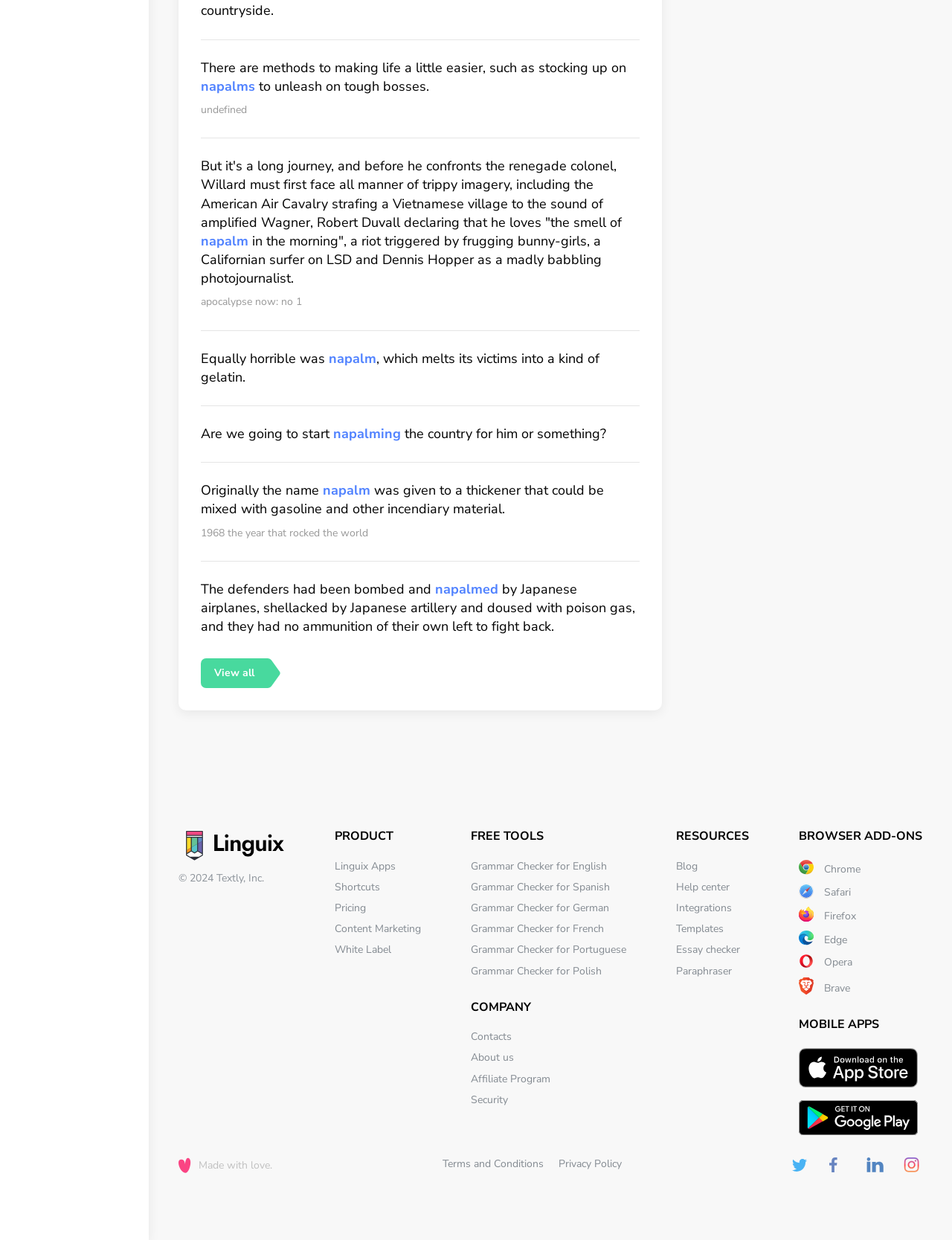Find the bounding box coordinates of the area to click in order to follow the instruction: "Go to Linguix Apps".

[0.352, 0.693, 0.416, 0.704]